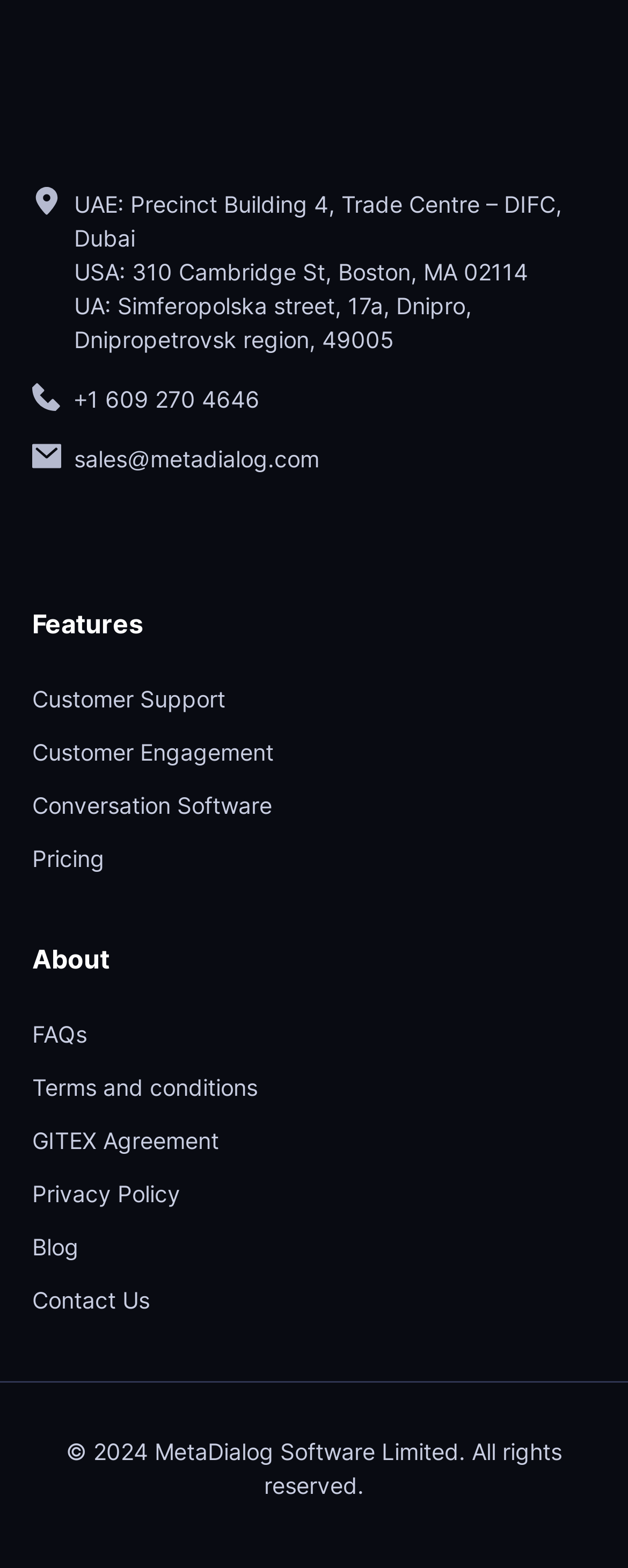What is the phone number for contact?
Please answer the question with as much detail and depth as you can.

I found the link element with the text '+1 609 270 4646' which appears to be a phone number for contact.